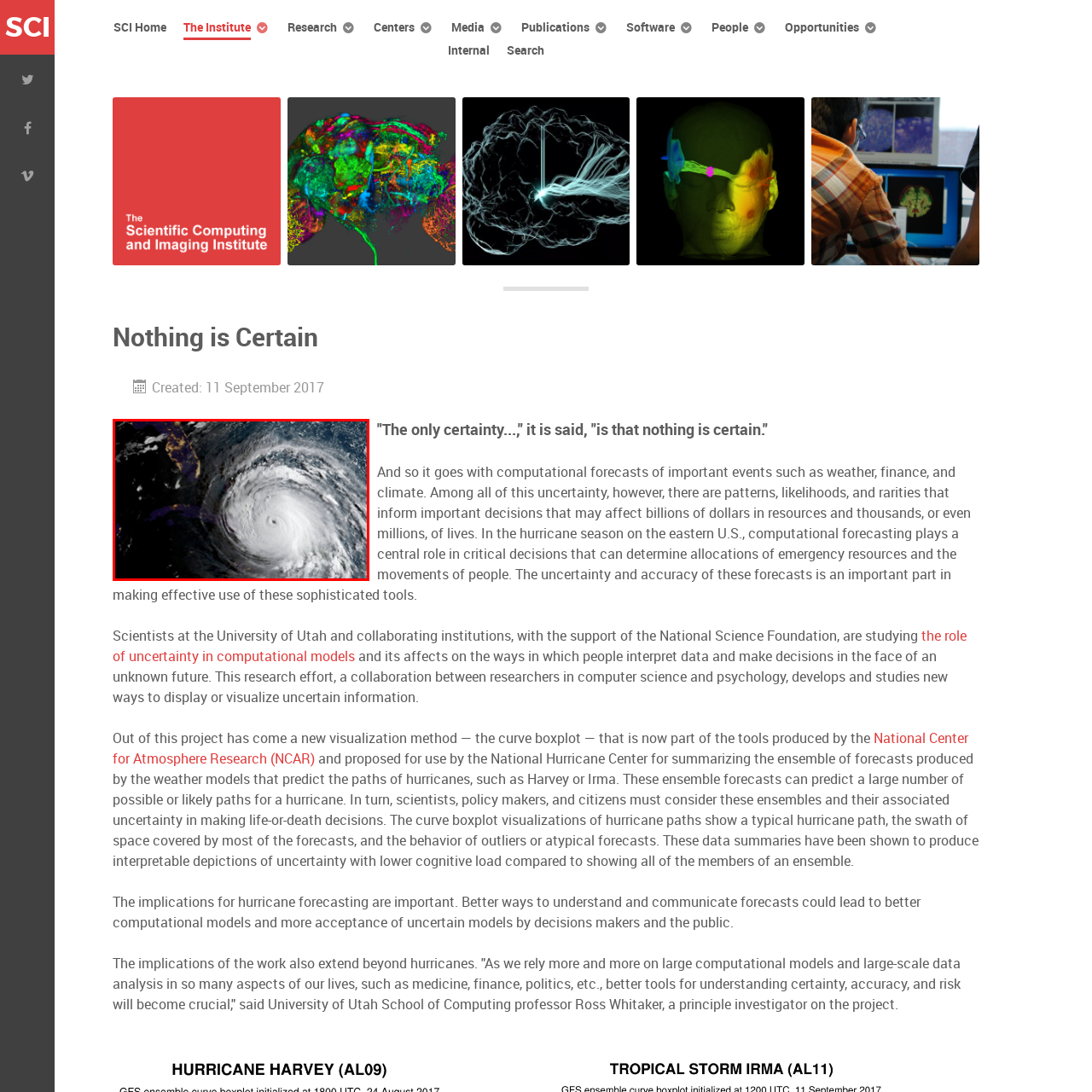What is visible in the upper left of the image?  
Observe the image highlighted by the red bounding box and supply a detailed response derived from the visual information in the image.

By looking at the image, I can see that in the upper left corner, there are hints of land masses, which are likely parts of the eastern United States and the Caribbean, indicating the storm's proximity to these regions.